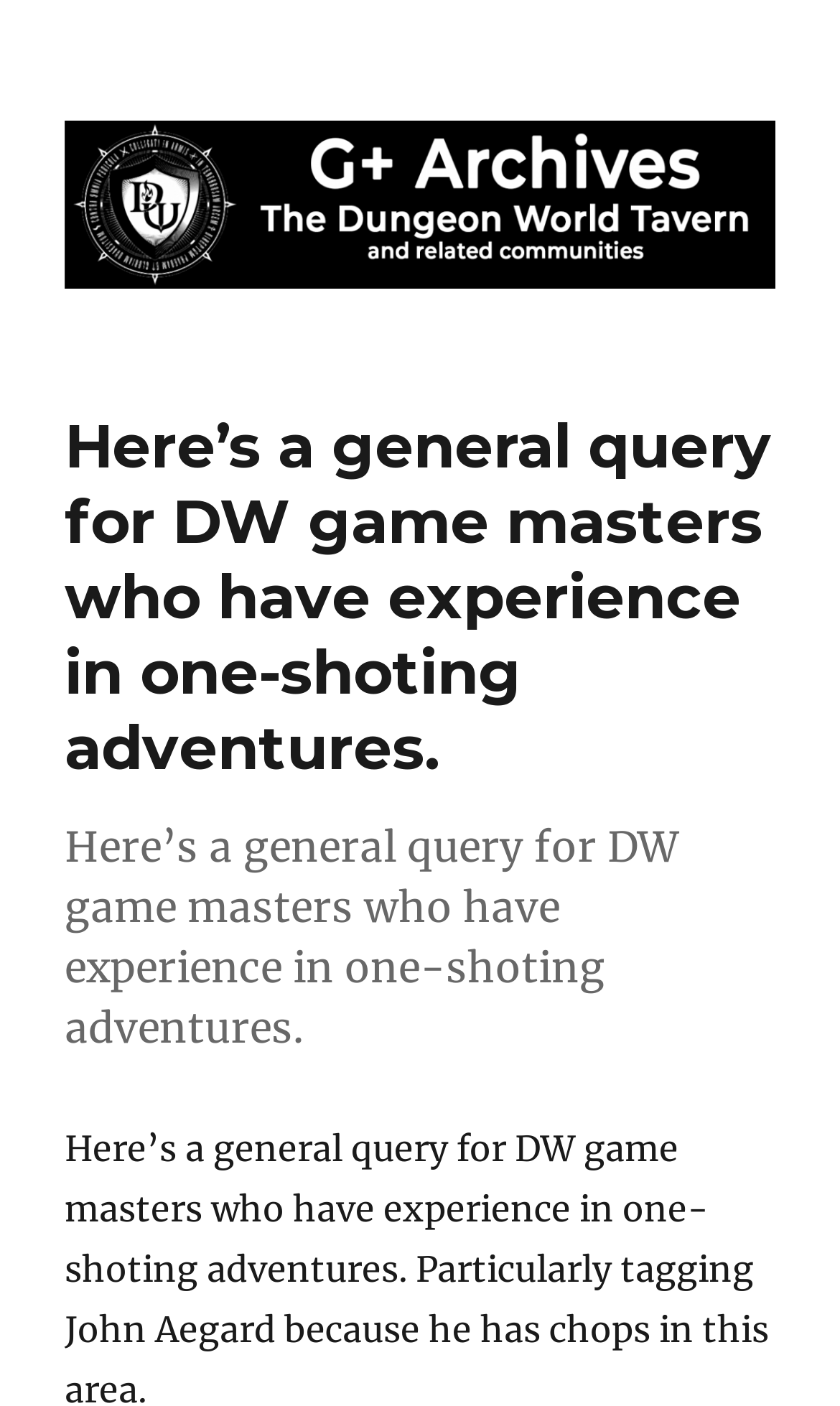Please locate and generate the primary heading on this webpage.

Here’s a general query for DW game masters who have experience in one-shoting adventures.